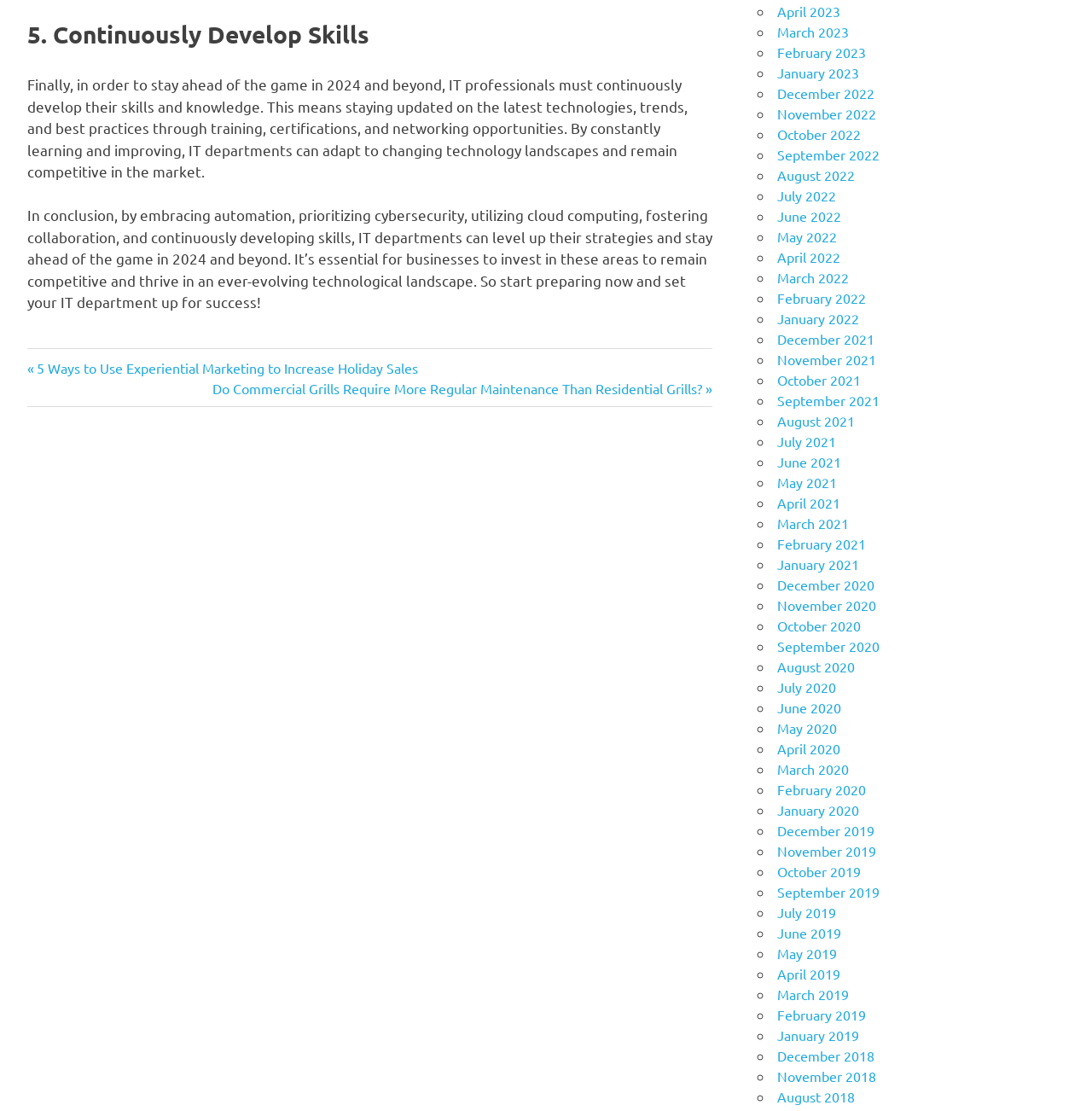How many links are provided for previous posts?
Carefully examine the image and provide a detailed answer to the question.

In the footer section, there are two links provided for previous posts, one labeled '« Previous Post: 5 Ways to Use Experiential Marketing to Increase Holiday Sales' and another labeled 'Next Post: Do Commercial Grills Require More Regular Maintenance Than Residential Grills?»'.